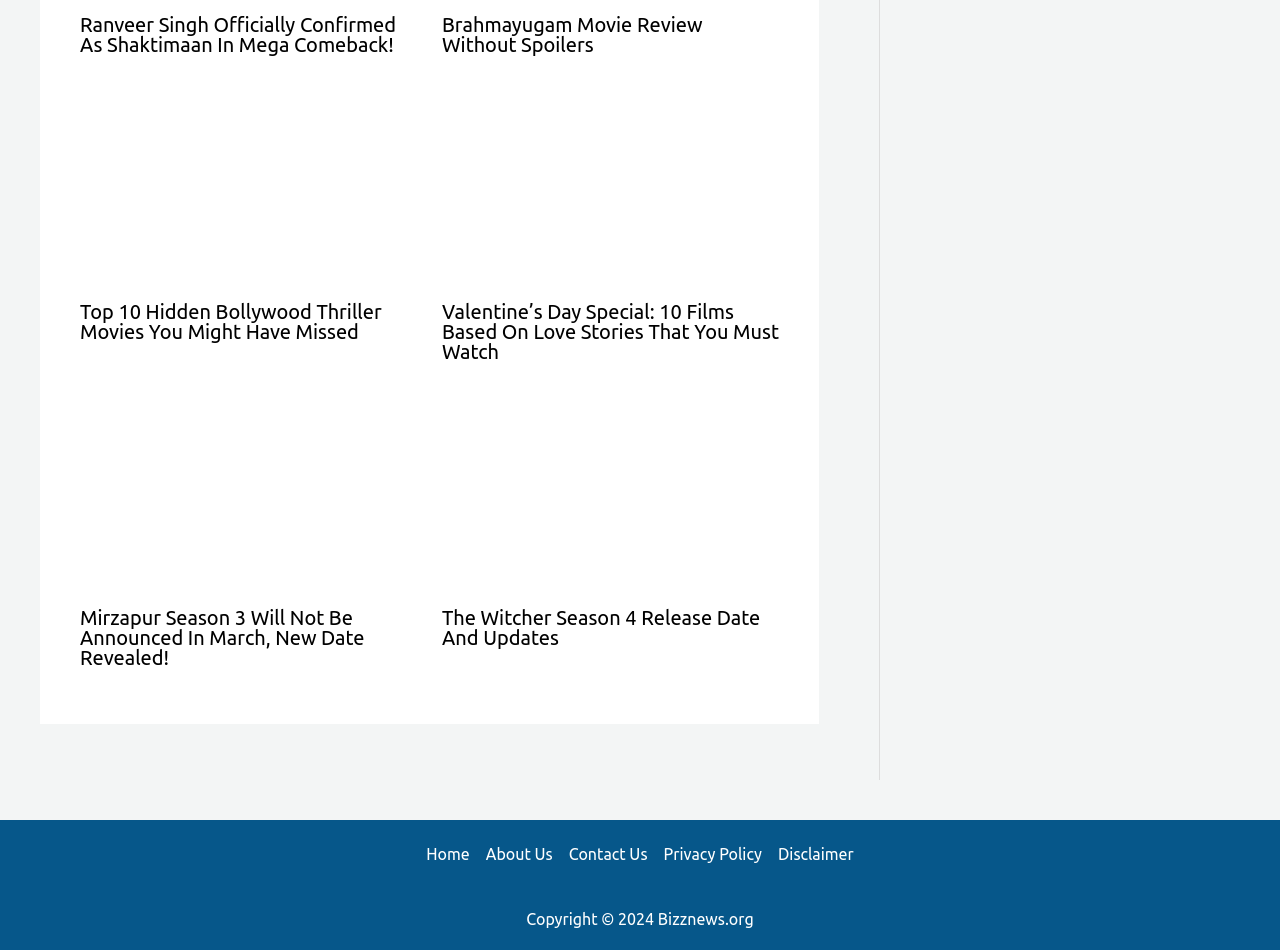Determine the bounding box coordinates of the clickable element to achieve the following action: 'Go to Home page'. Provide the coordinates as four float values between 0 and 1, formatted as [left, top, right, bottom].

[0.333, 0.884, 0.373, 0.916]